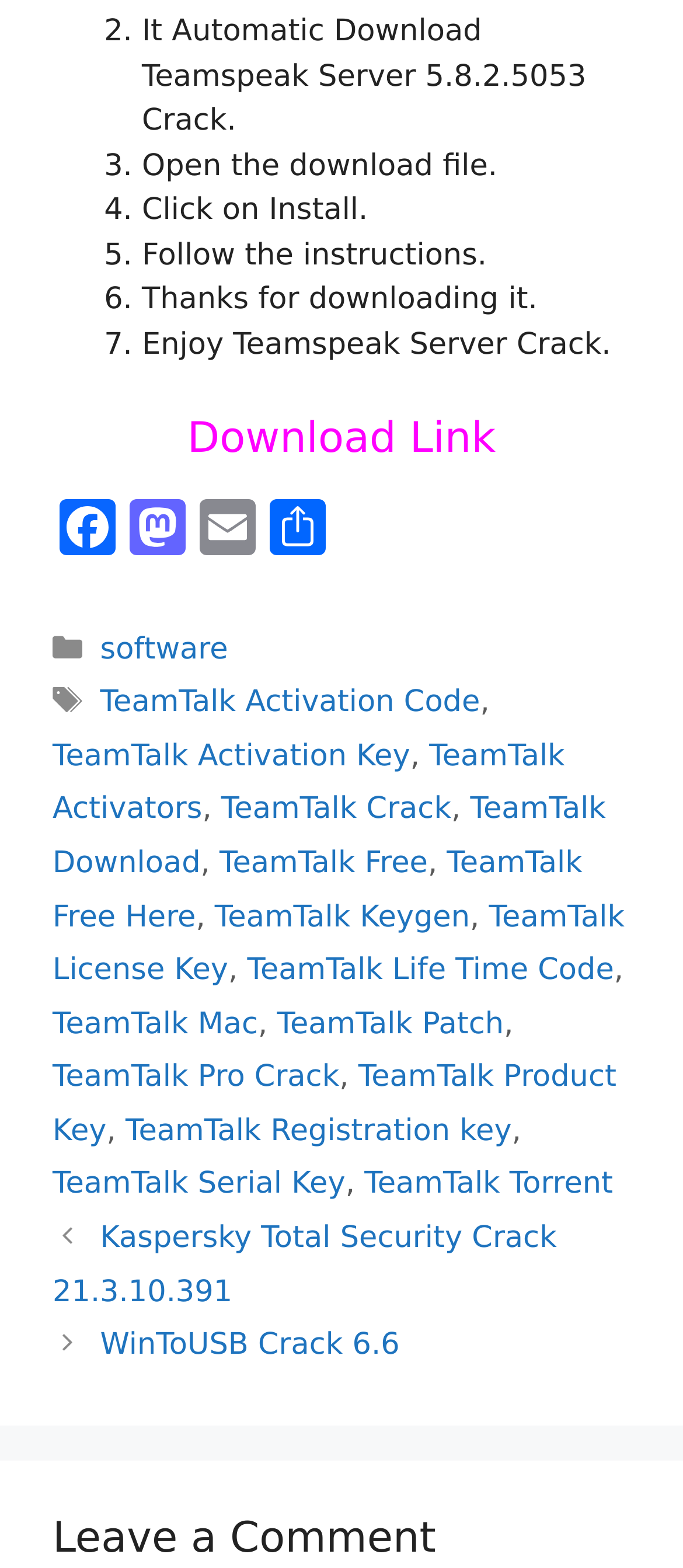Find the bounding box coordinates of the element to click in order to complete this instruction: "Visit Facebook". The bounding box coordinates must be four float numbers between 0 and 1, denoted as [left, top, right, bottom].

[0.077, 0.318, 0.179, 0.359]